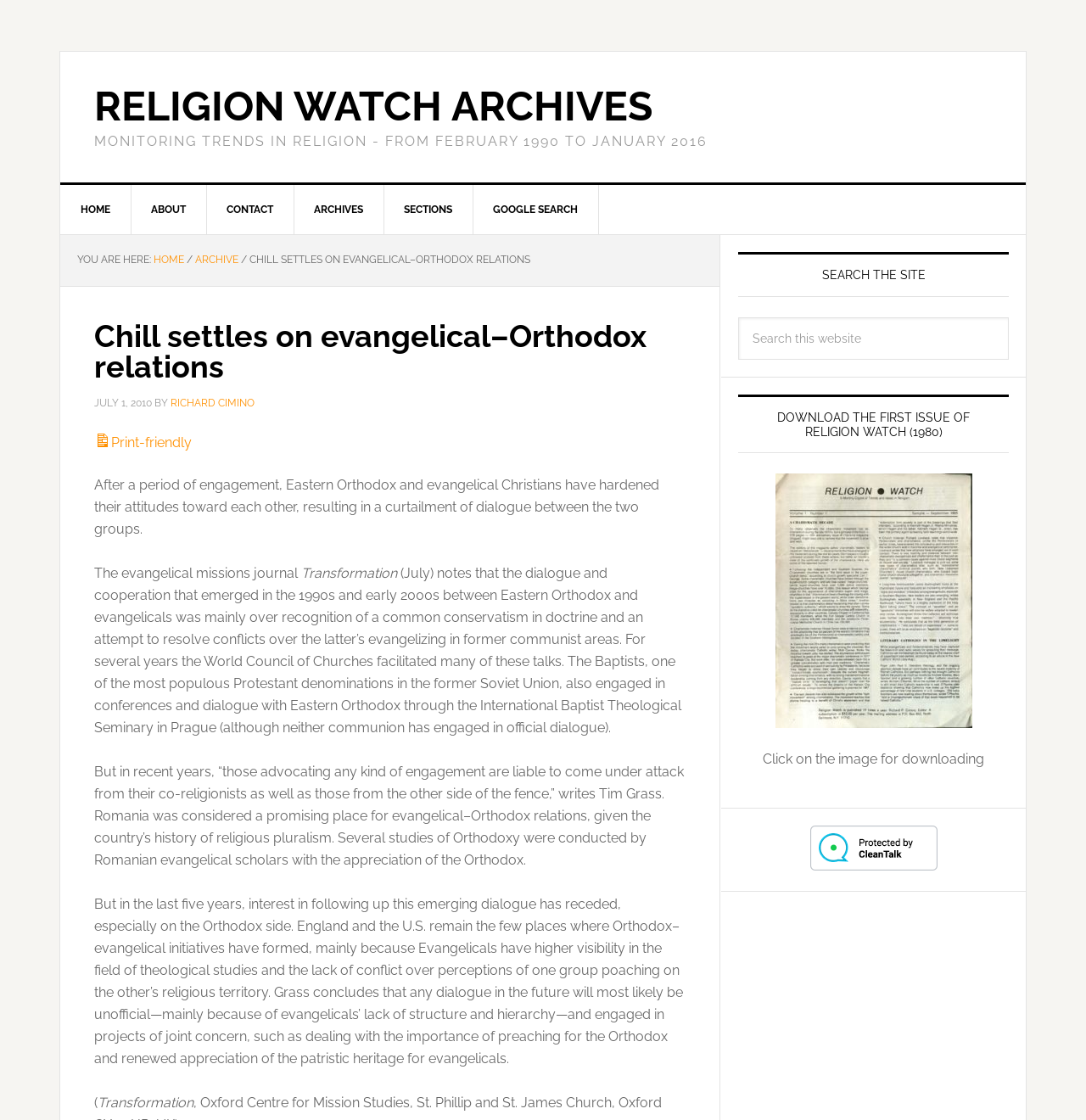Please study the image and answer the question comprehensively:
What is the purpose of the search box?

I found the answer by looking at the search box element, where there is a placeholder text 'Search this website'. This suggests that the search box is intended for searching the website, rather than searching the internet or other external sources.